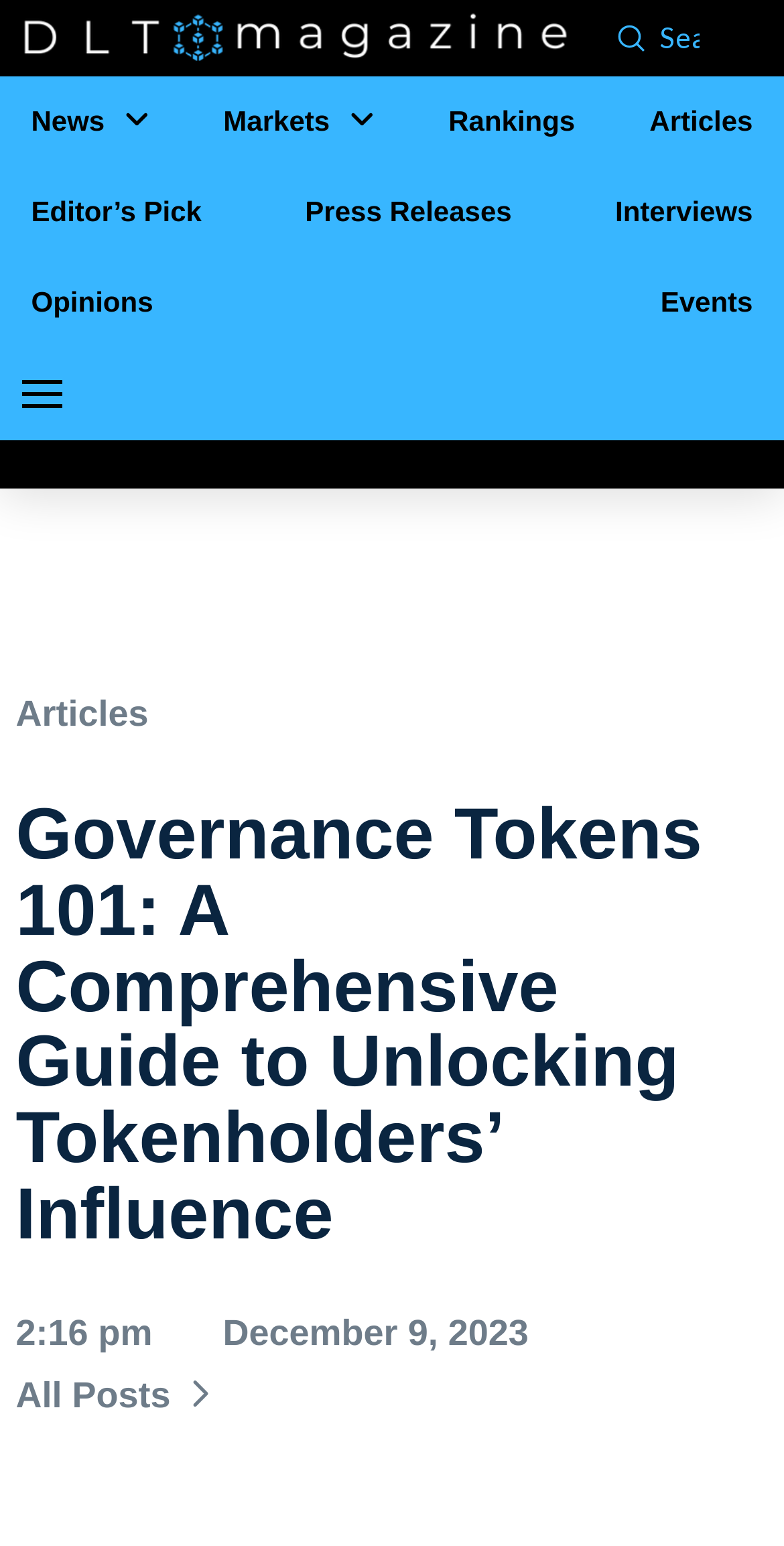Find and specify the bounding box coordinates that correspond to the clickable region for the instruction: "Search for something".

[0.841, 0.013, 0.903, 0.036]